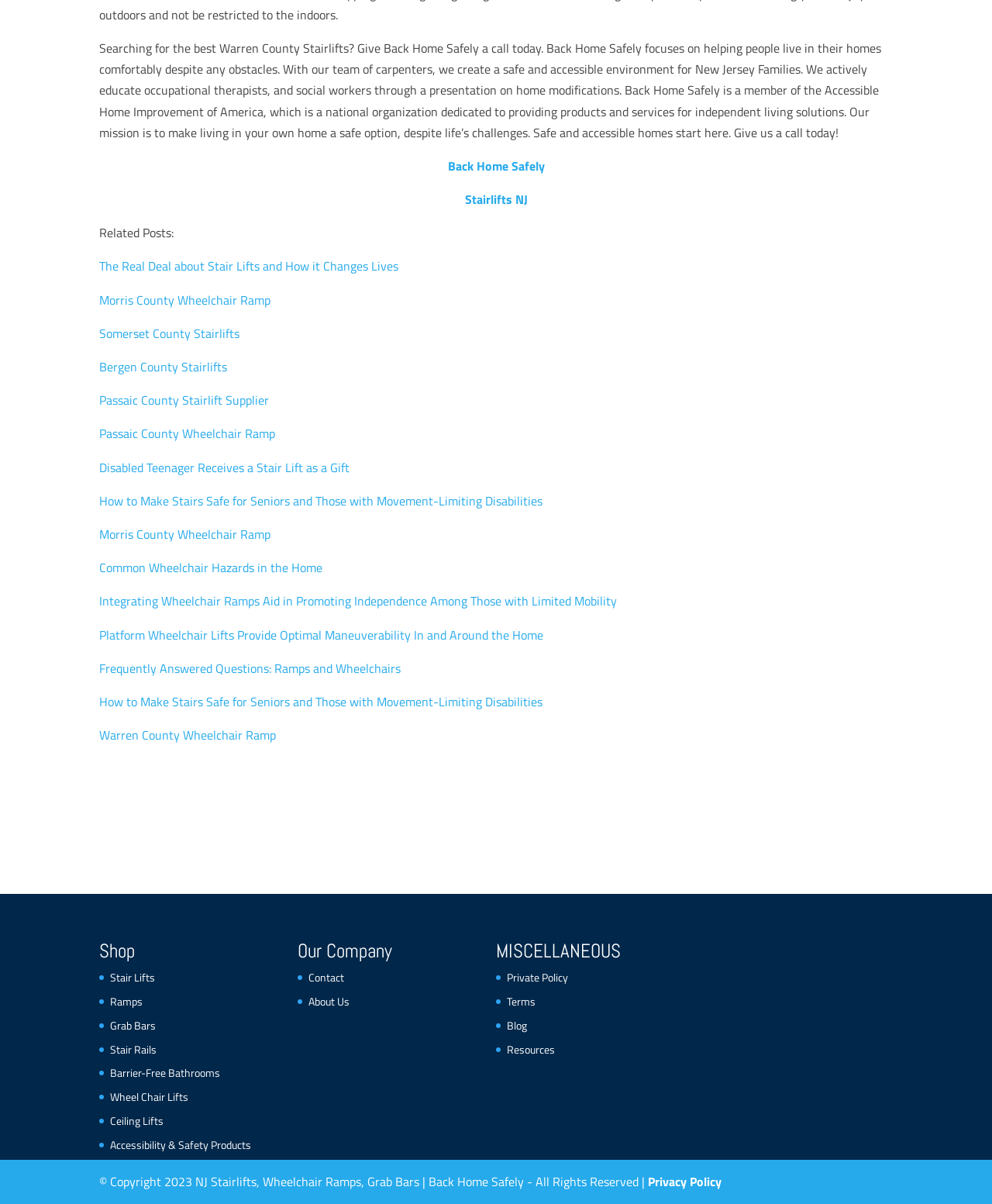Find the bounding box coordinates of the element's region that should be clicked in order to follow the given instruction: "Learn more about 'Barrier-Free Bathrooms'". The coordinates should consist of four float numbers between 0 and 1, i.e., [left, top, right, bottom].

[0.111, 0.884, 0.222, 0.898]